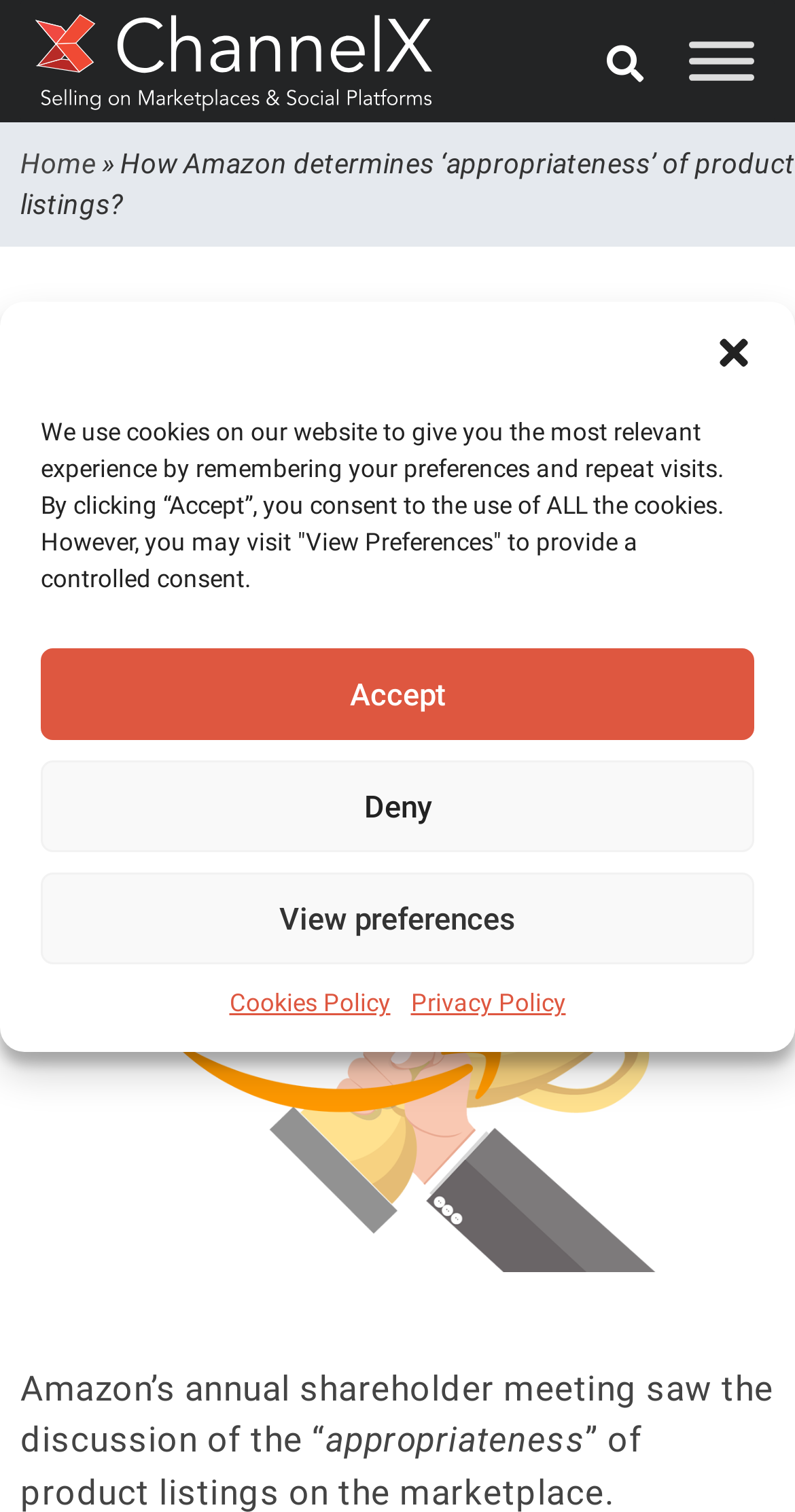Using the description: "Cookies Policy", determine the UI element's bounding box coordinates. Ensure the coordinates are in the format of four float numbers between 0 and 1, i.e., [left, top, right, bottom].

[0.288, 0.651, 0.491, 0.676]